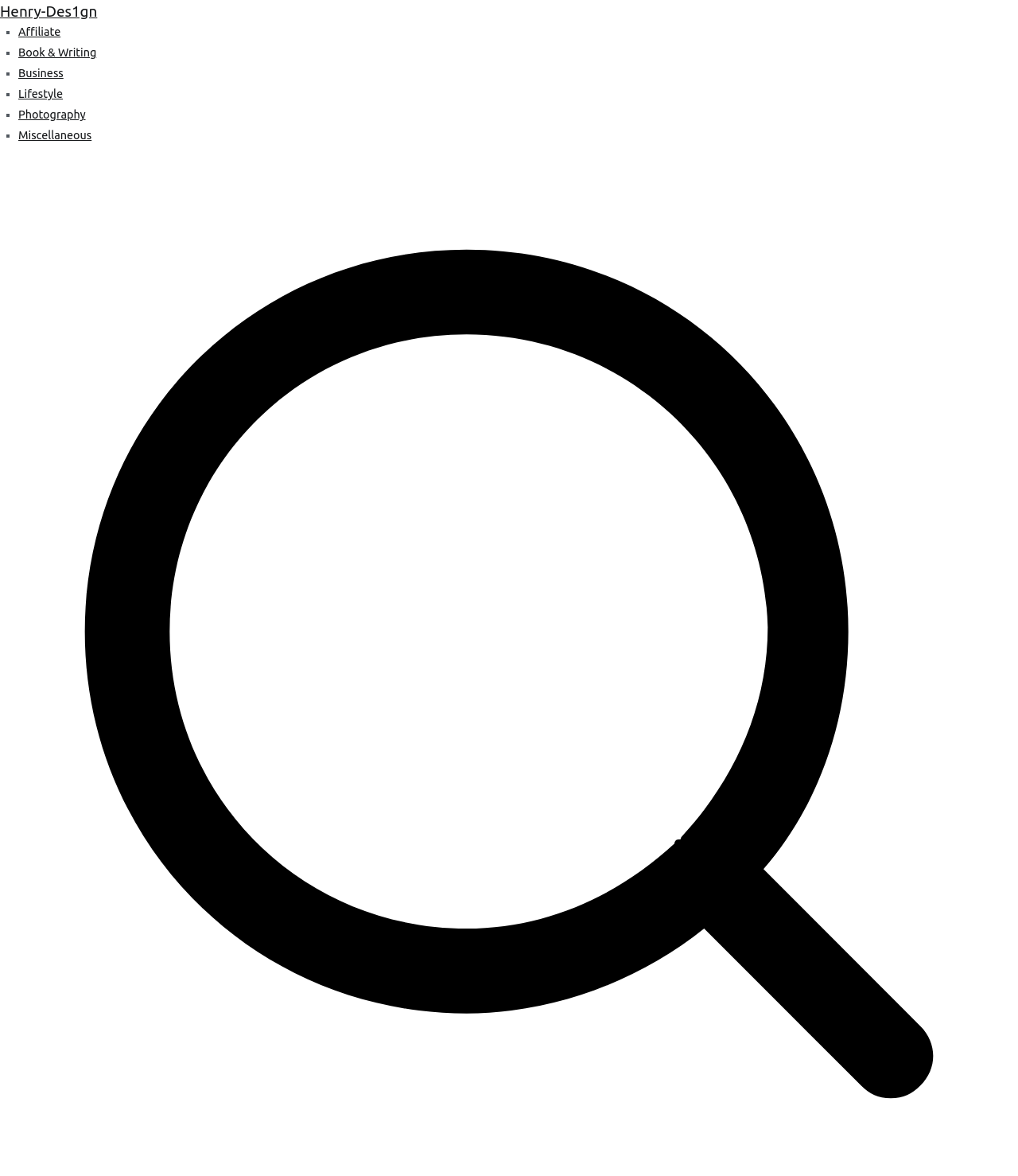Describe the webpage meticulously, covering all significant aspects.

The webpage appears to be a blog or personal website, with a focus on various topics. At the top, there is a link to the website's title, "Henry-Des1gn", which is positioned near the top-left corner of the page. 

Below the title, there is a list of categories, each represented by a bullet point (■) and a corresponding link. The categories are arranged vertically, with "Affiliate" at the top, followed by "Book & Writing", "Business", "Lifestyle", "Photography", and "Miscellaneous" at the bottom. Each category link is positioned to the right of its corresponding bullet point. The list of categories takes up a significant portion of the page's vertical space, with the last item, "Miscellaneous", located near the bottom-left corner of the page.